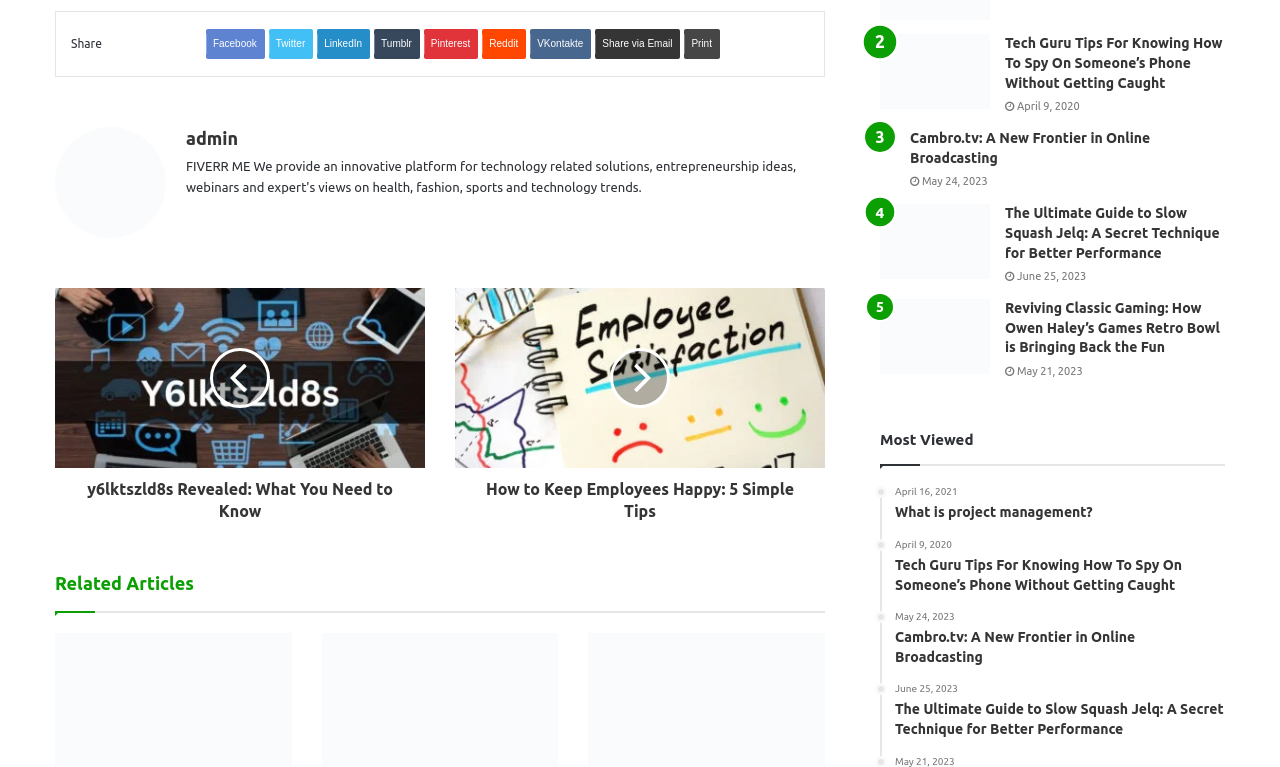Please provide a short answer using a single word or phrase for the question:
What is the title of the article below the 'admin' photo?

y6lktszld8s Revealed: What You Need to Know